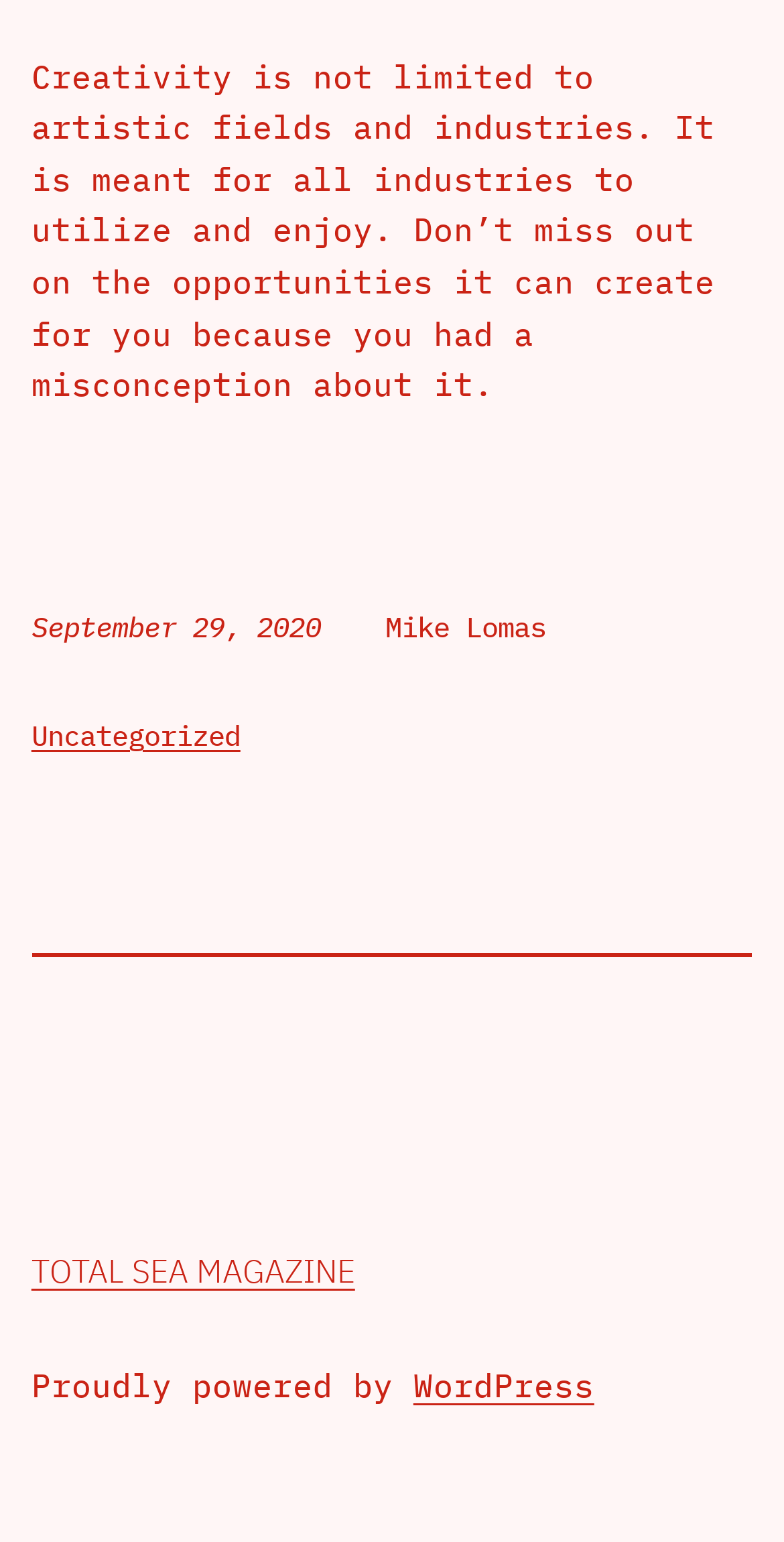Respond to the following question using a concise word or phrase: 
What is the date mentioned in the article?

September 29, 2020